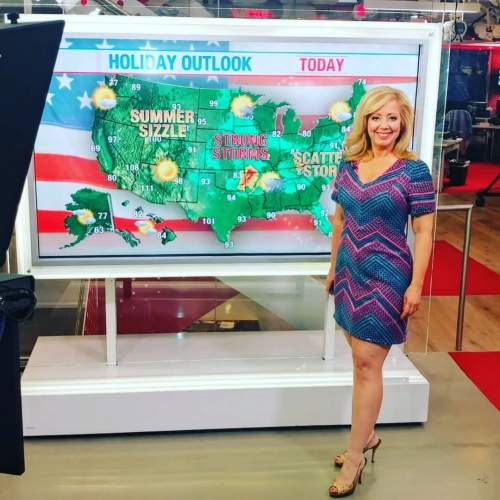With reference to the image, please provide a detailed answer to the following question: What is the focus of the weather map?

The weather map highlights various weather conditions expected across the country, with a significant emphasis on phrases like 'Summer Sizzle', 'Strong Storms', and 'Scattered Storms', indicating a focus on summer weather.